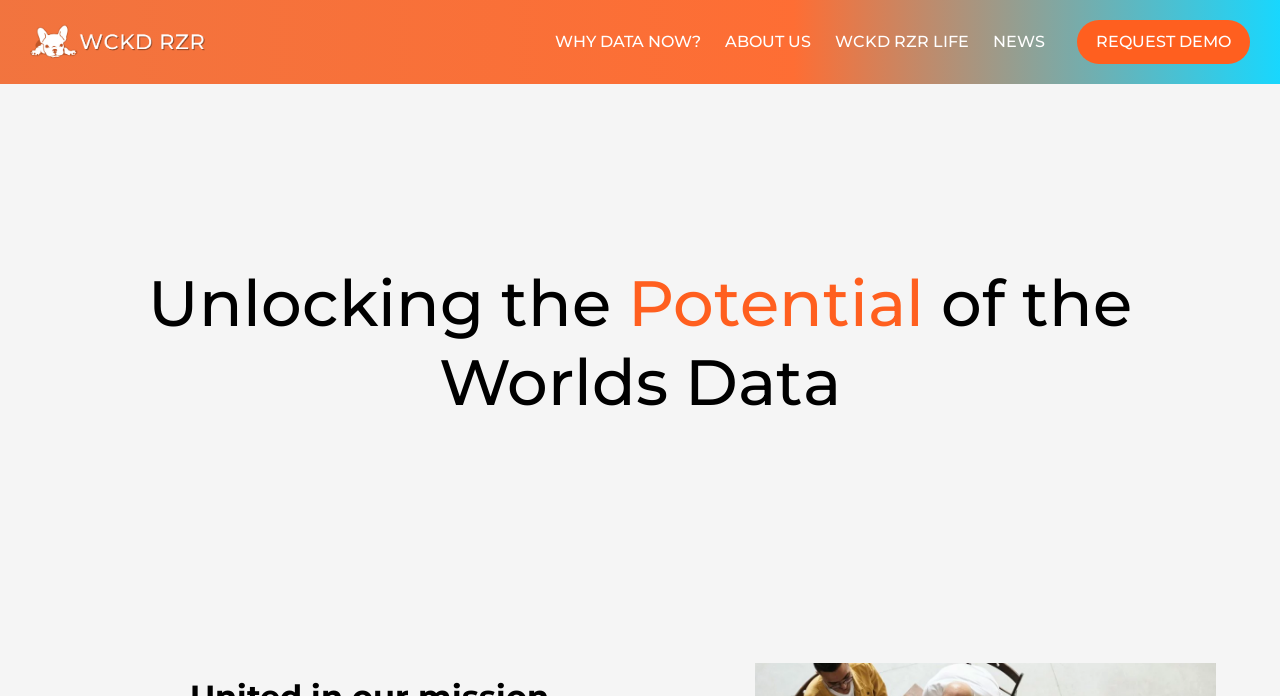Answer the question using only a single word or phrase: 
What is the last link in the top navigation bar?

REQUEST DEMO